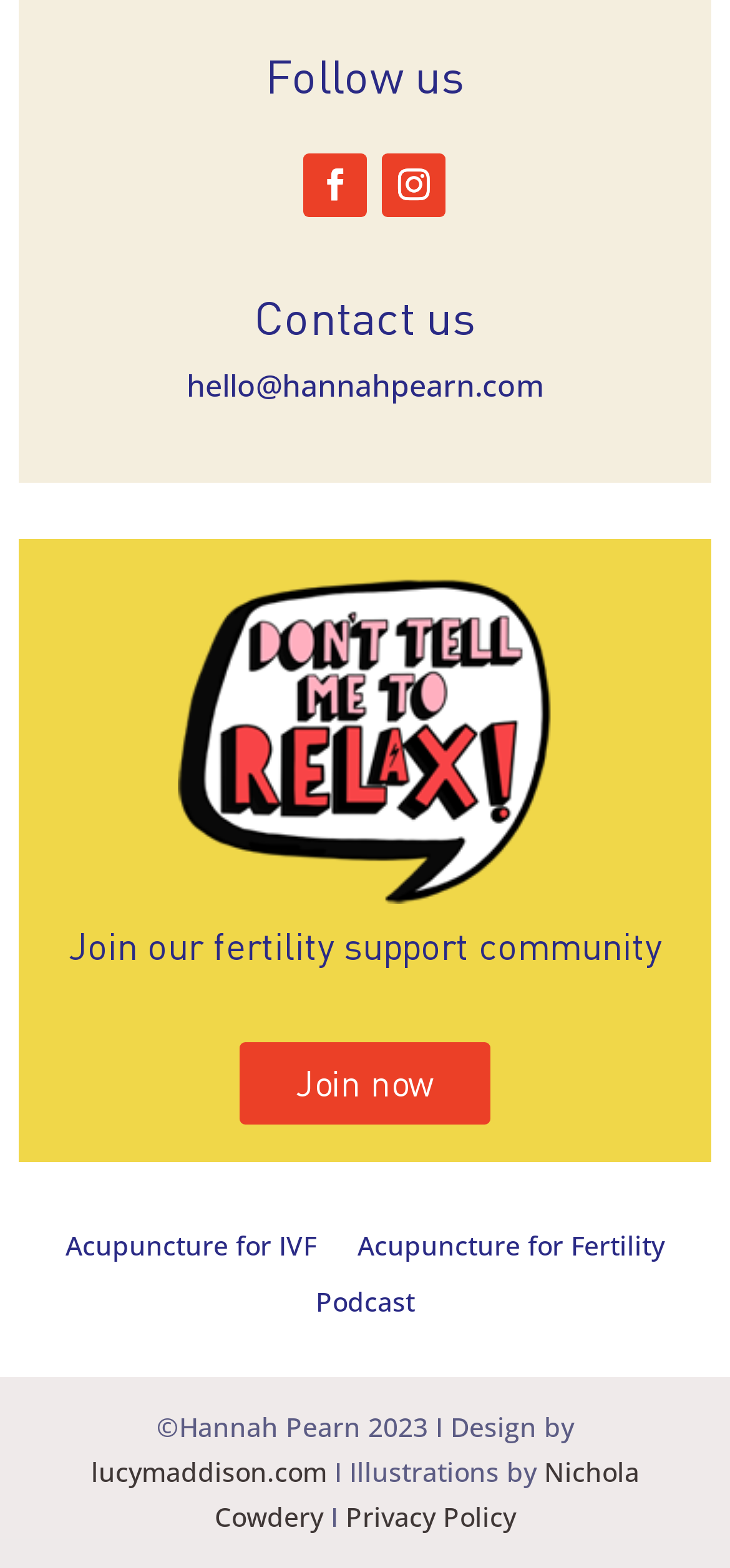How many social media links are there?
Answer the question with detailed information derived from the image.

I counted the number of link elements with Unicode characters '' and '' which are commonly used to represent social media icons, and found two of them.